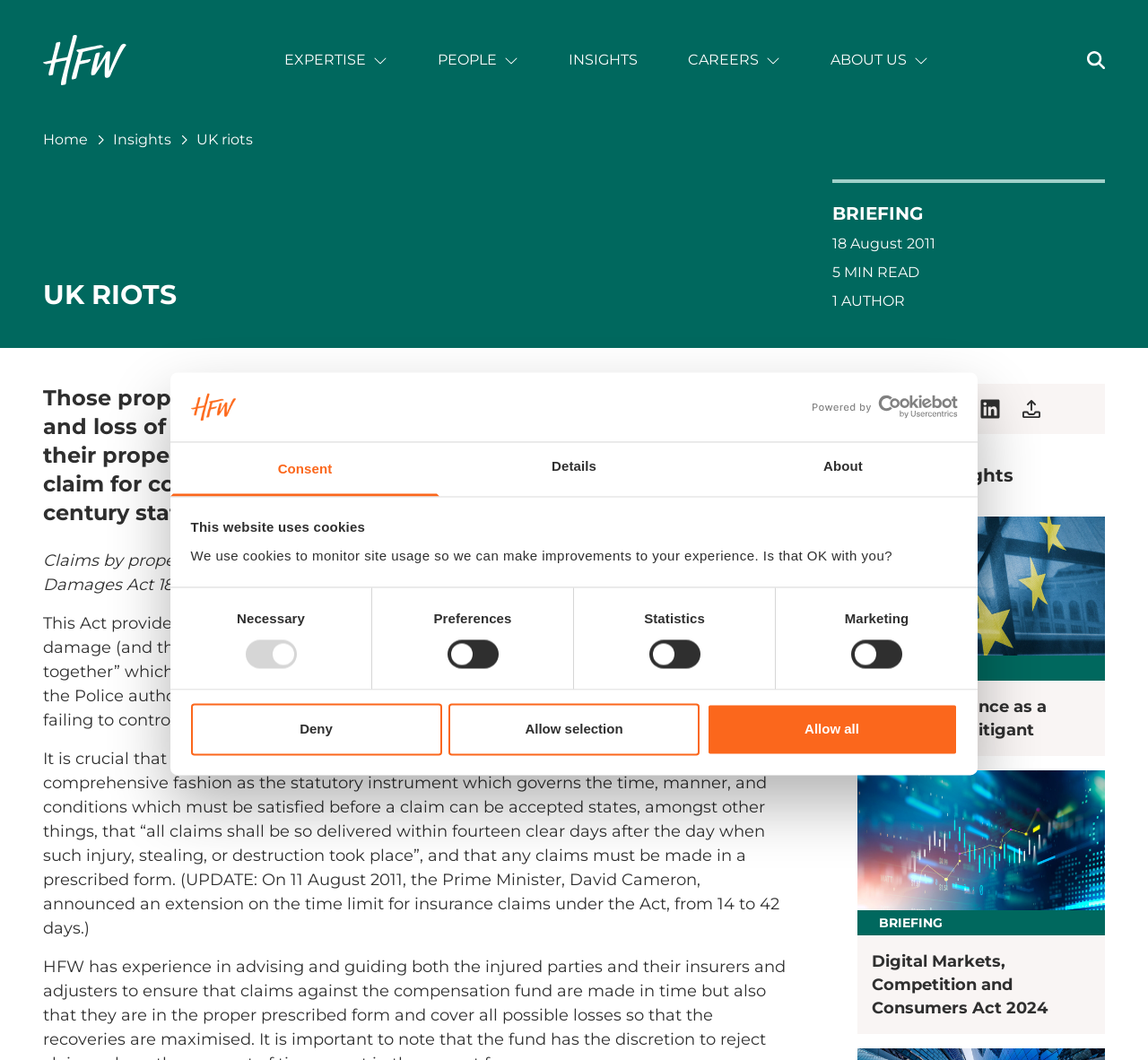Find the bounding box coordinates of the area that needs to be clicked in order to achieve the following instruction: "Click the 'Allow all' button". The coordinates should be specified as four float numbers between 0 and 1, i.e., [left, top, right, bottom].

[0.615, 0.663, 0.834, 0.712]